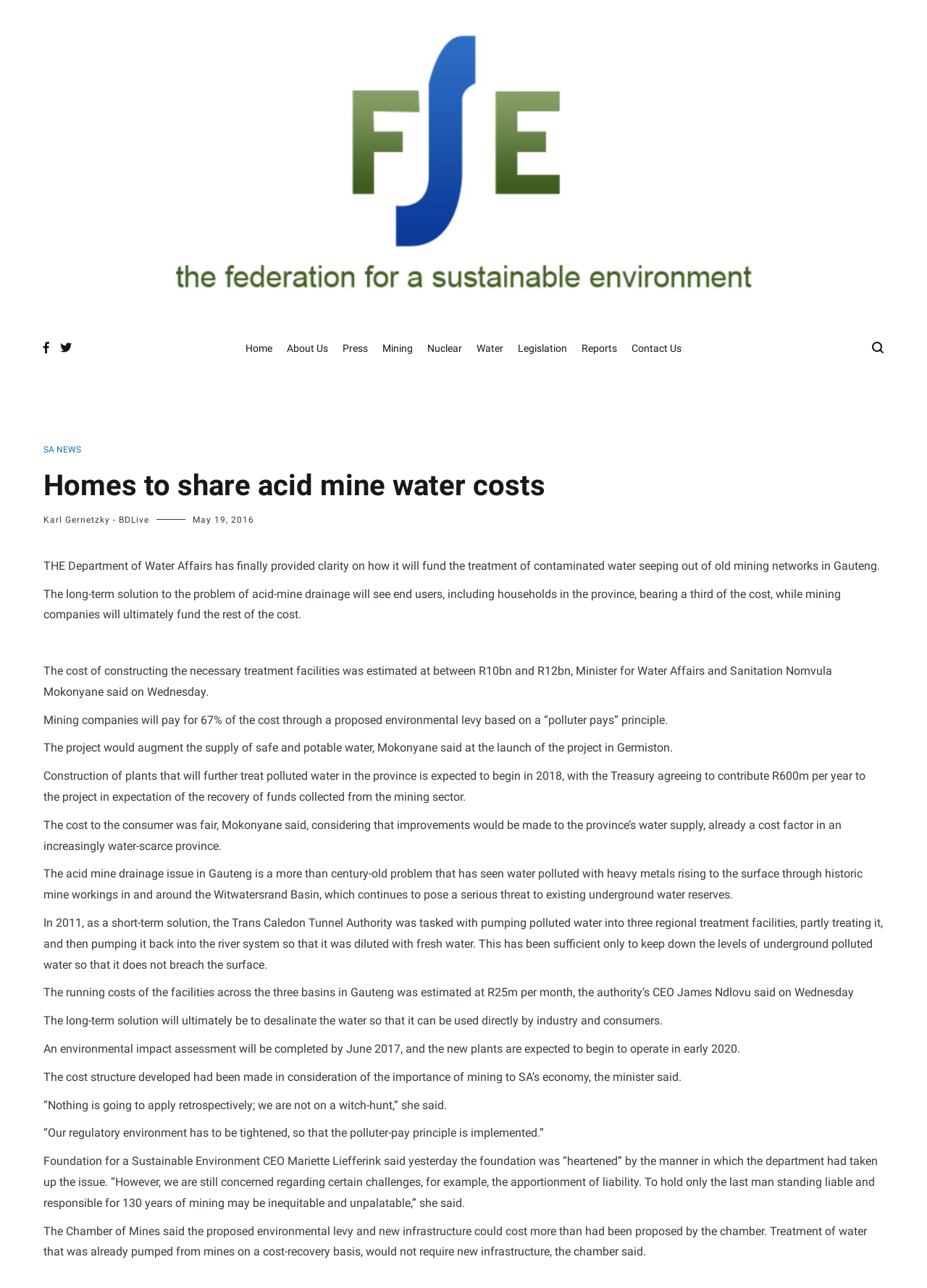Identify the bounding box coordinates of the element that should be clicked to fulfill this task: "Click on the 'Contact Us' link". The coordinates should be provided as four float numbers between 0 and 1, i.e., [left, top, right, bottom].

[0.681, 0.257, 0.735, 0.284]